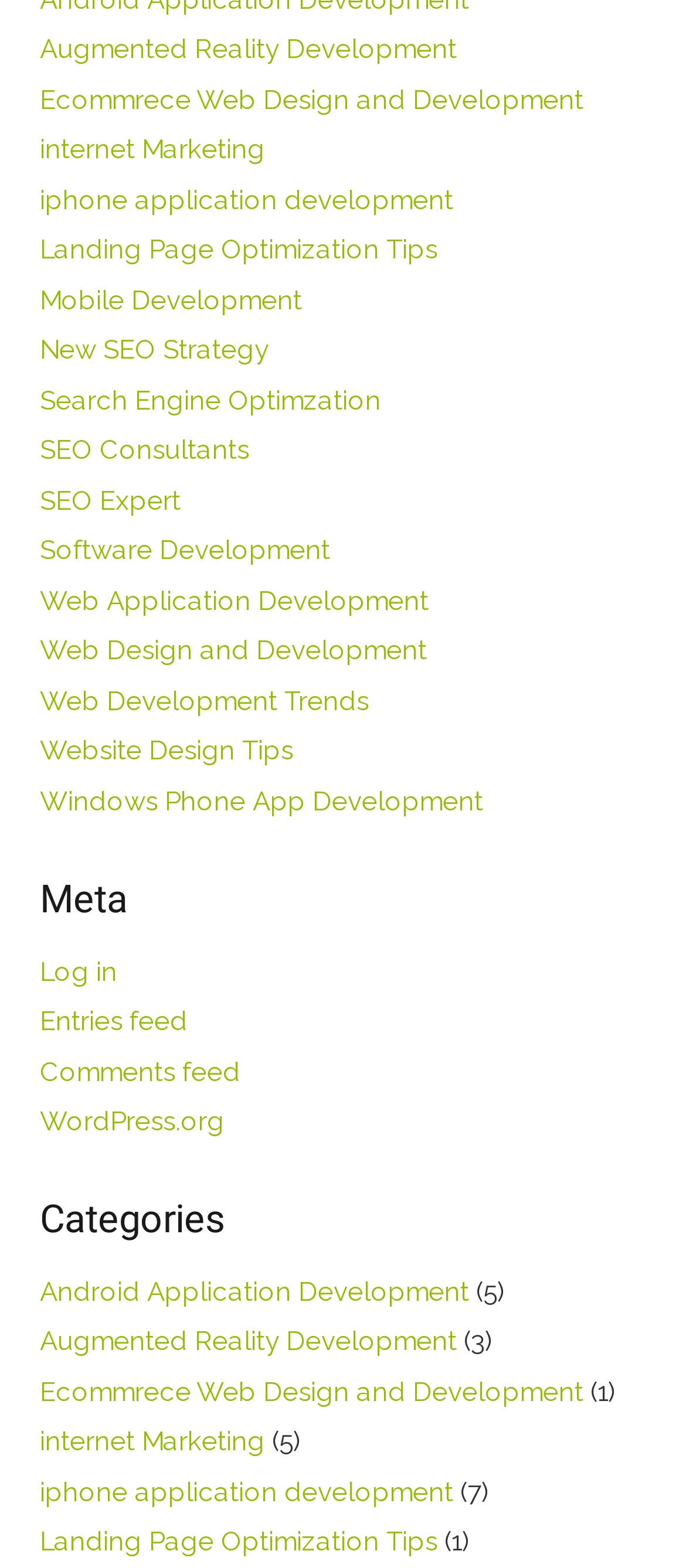Determine the bounding box coordinates of the target area to click to execute the following instruction: "View Landing Page Optimization Tips."

[0.058, 0.149, 0.637, 0.17]